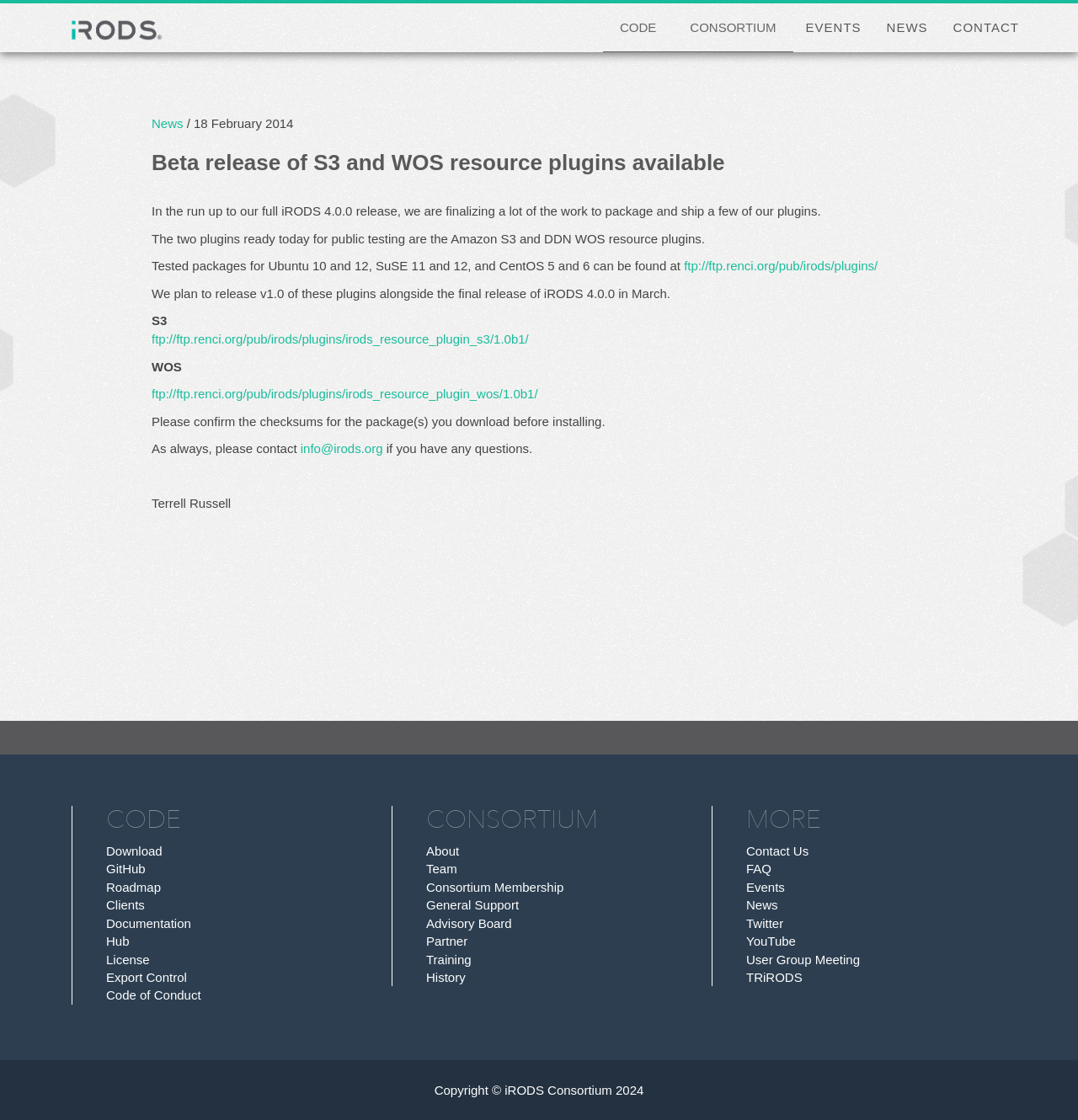What is the first link on the top navigation bar?
Based on the screenshot, provide your answer in one word or phrase.

CODE